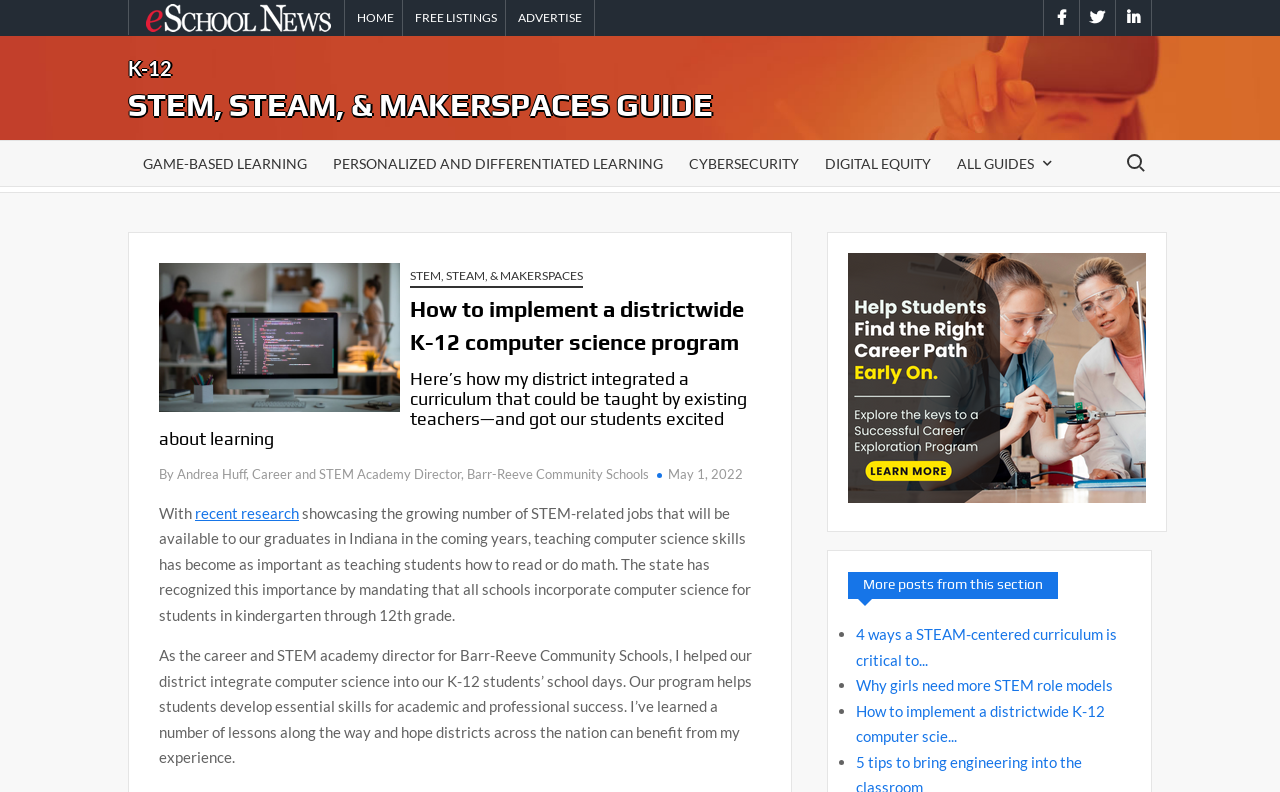Find the bounding box coordinates of the area to click in order to follow the instruction: "Book now using the 'BOOK NOW TOGGLE RESERVATION MENU' link".

None